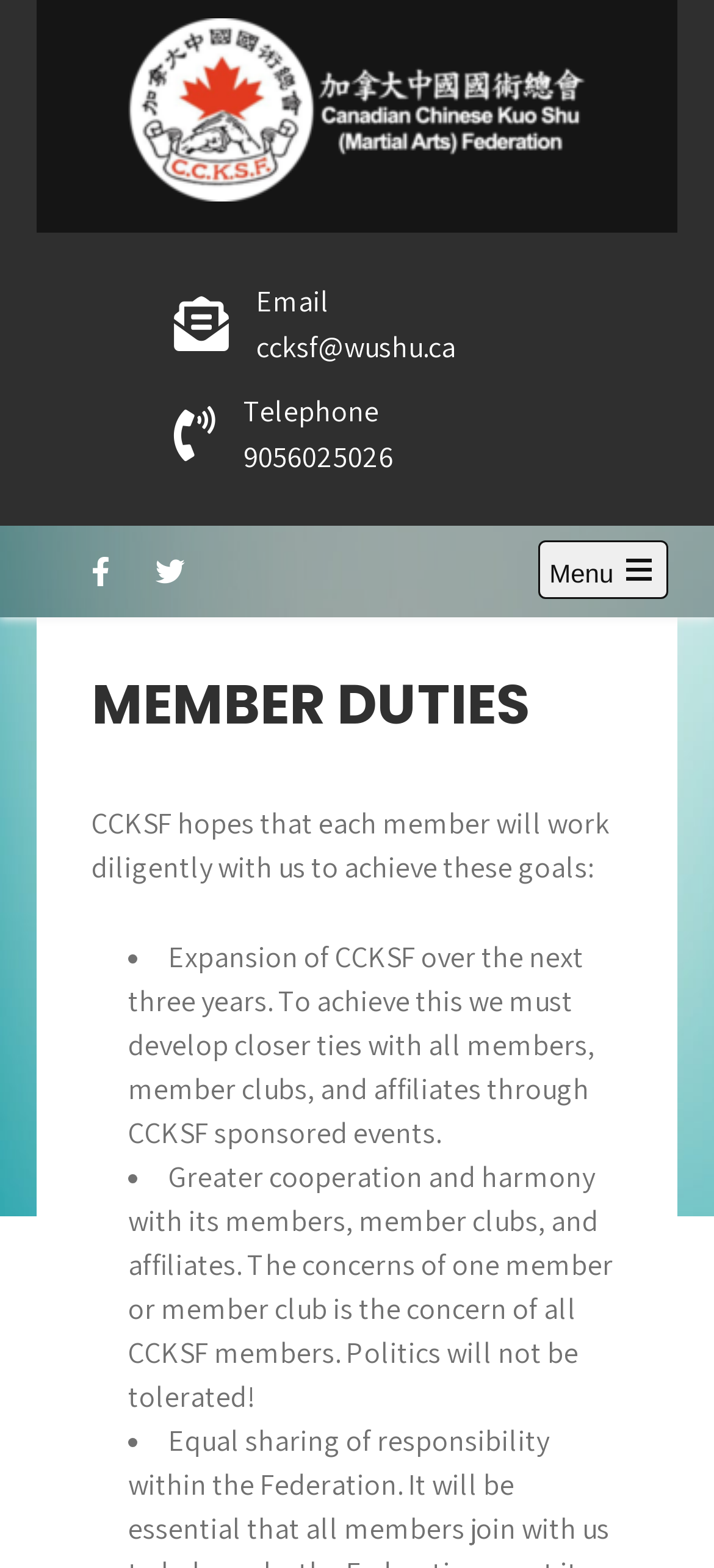Please study the image and answer the question comprehensively:
What is the telephone number of the federation?

The telephone number of the federation can be found in the static text element with the text '9056025026', which is located below the 'Telephone' static text element.